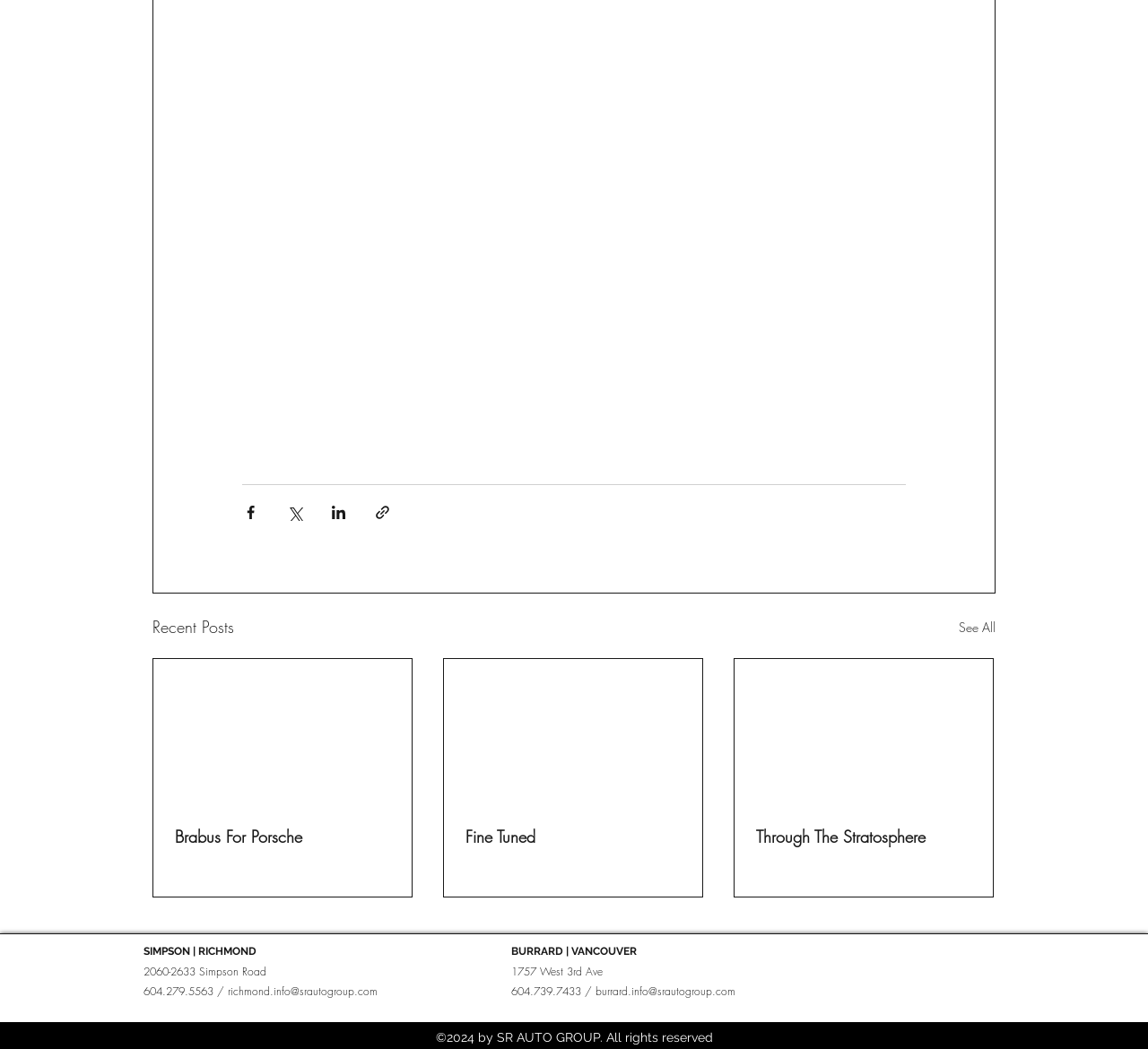What is the title of the section below the sharing buttons?
We need a detailed and exhaustive answer to the question. Please elaborate.

The section below the sharing buttons is titled 'Recent Posts', which suggests that it contains a list of recent posts or articles.